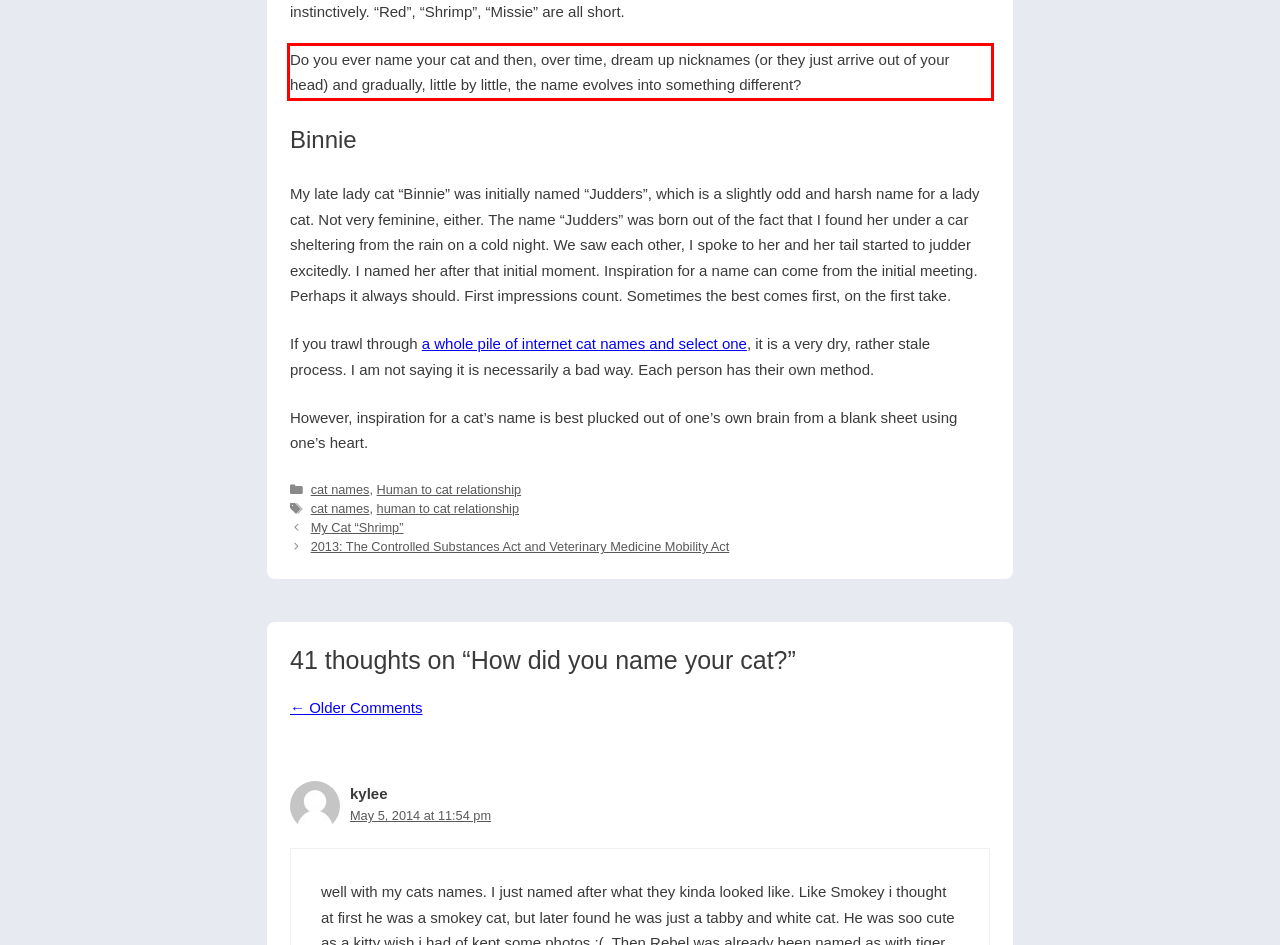Identify the red bounding box in the webpage screenshot and perform OCR to generate the text content enclosed.

Do you ever name your cat and then, over time, dream up nicknames (or they just arrive out of your head) and gradually, little by little, the name evolves into something different?